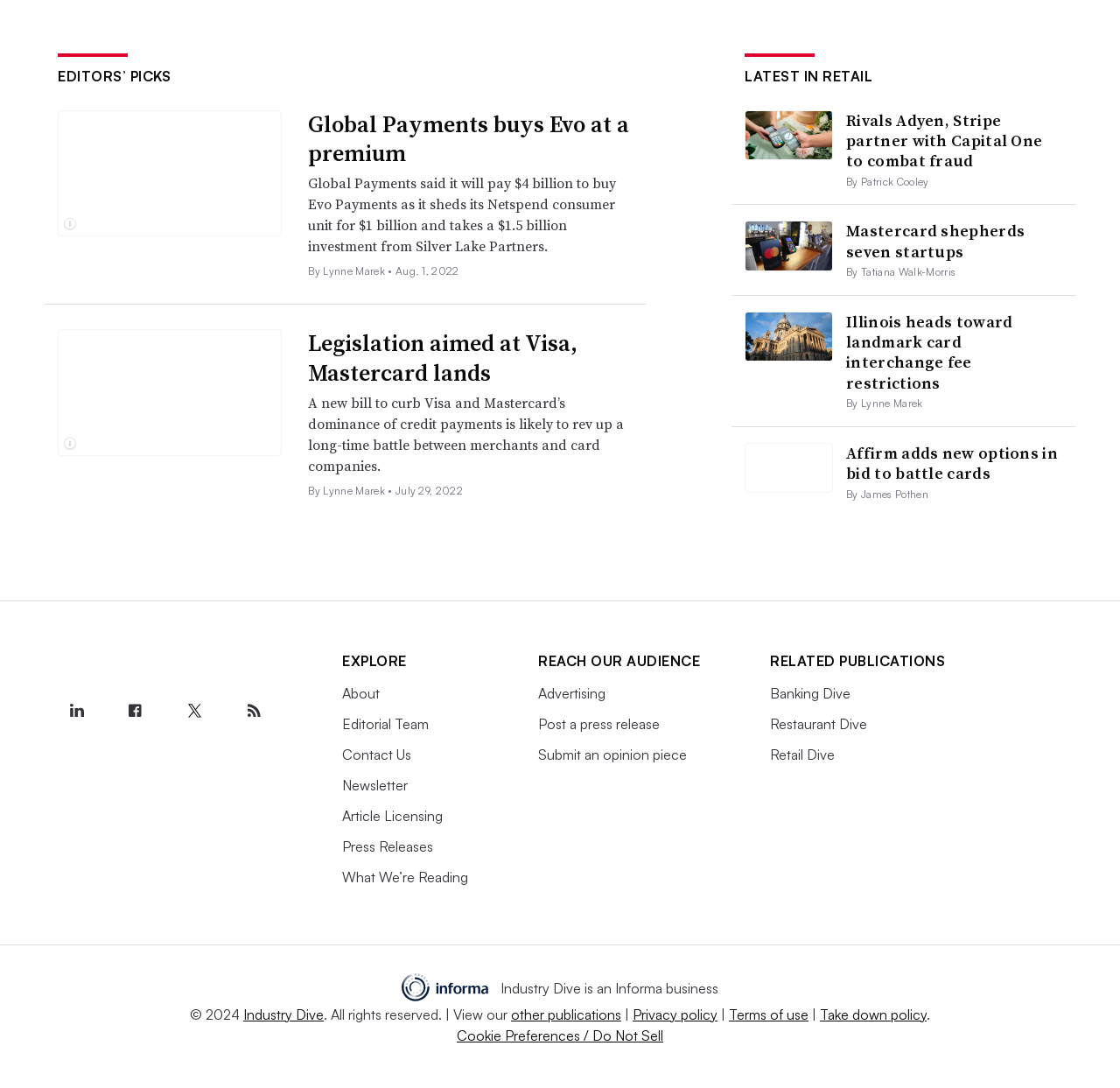Determine the bounding box coordinates of the clickable element to complete this instruction: "View the Founder page". Provide the coordinates in the format of four float numbers between 0 and 1, [left, top, right, bottom].

None